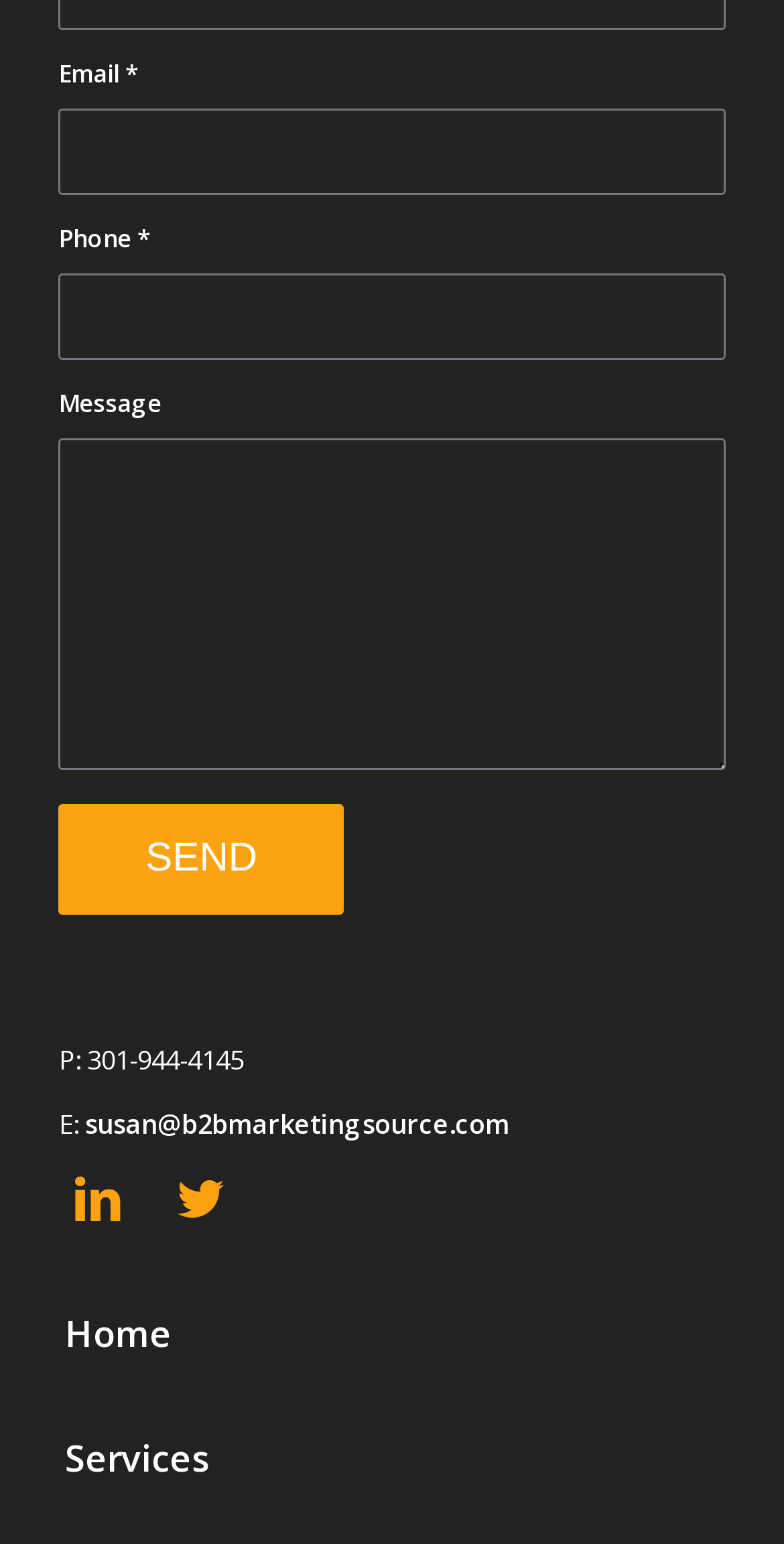Identify and provide the bounding box for the element described by: "parent_node: Message name="avia_4_1"".

[0.075, 0.284, 0.925, 0.498]